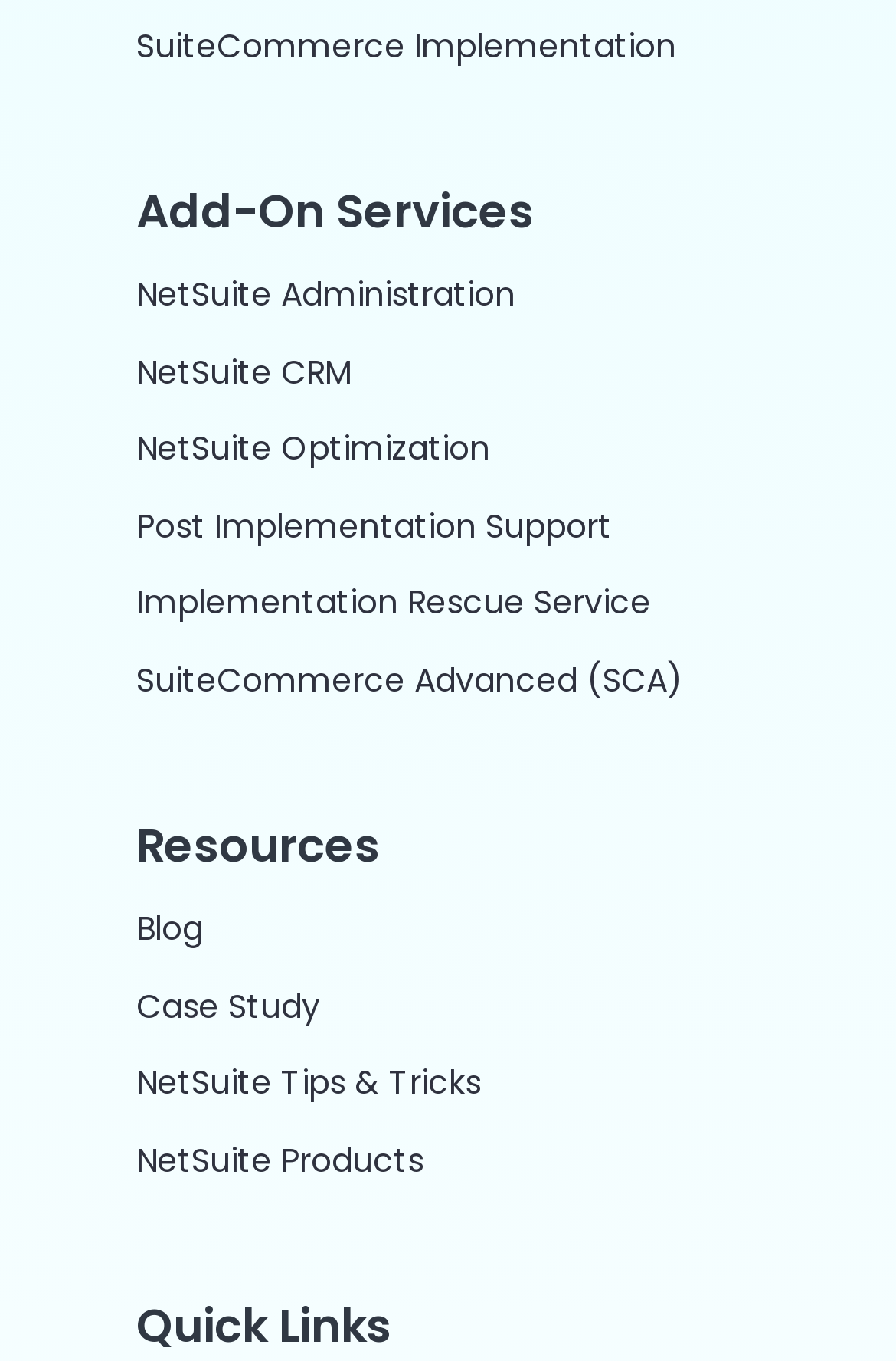Show the bounding box coordinates of the region that should be clicked to follow the instruction: "Click on SuiteCommerce Implementation."

[0.152, 0.017, 0.754, 0.051]